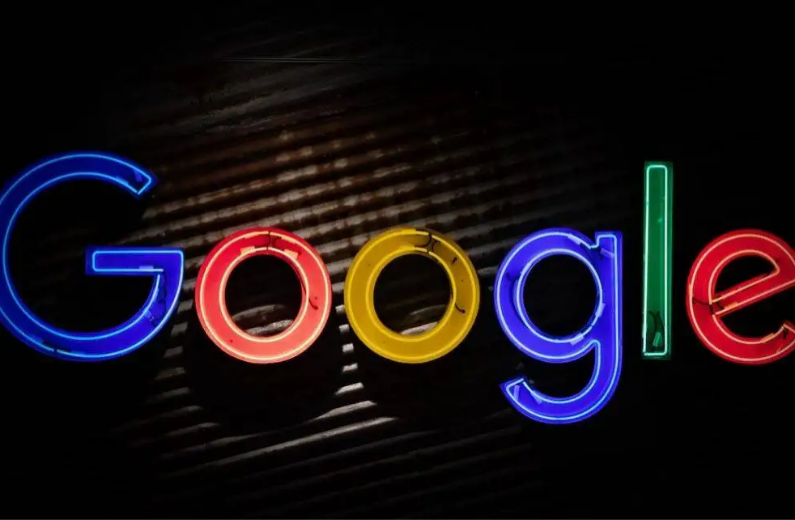Answer the question in a single word or phrase:
What is the topic of the article accompanying this image?

Google's efforts to block pro-China propaganda accounts